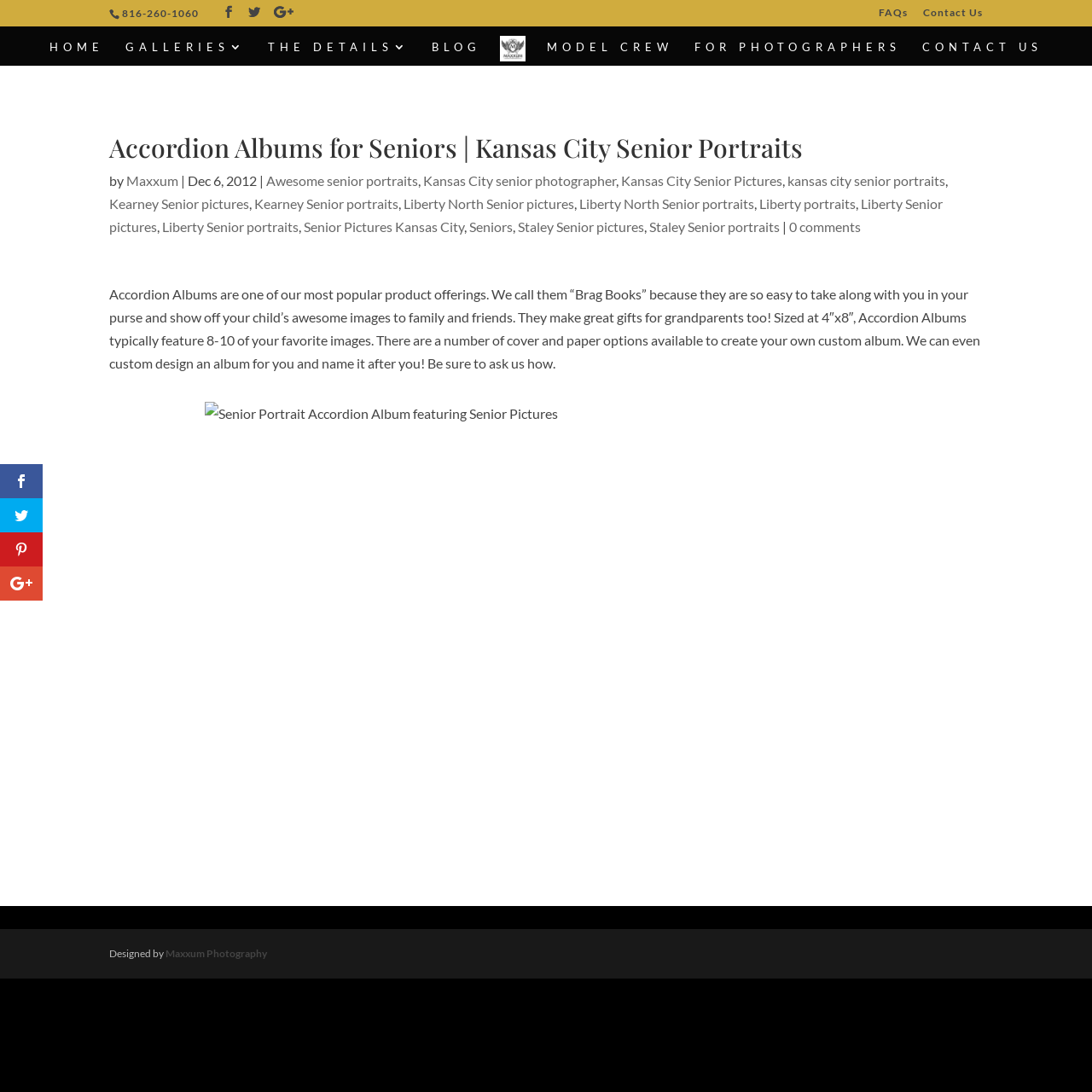Given the description GALLERIES, predict the bounding box coordinates of the UI element. Ensure the coordinates are in the format (top-left x, top-left y, bottom-right x, bottom-right y) and all values are between 0 and 1.

[0.115, 0.038, 0.226, 0.06]